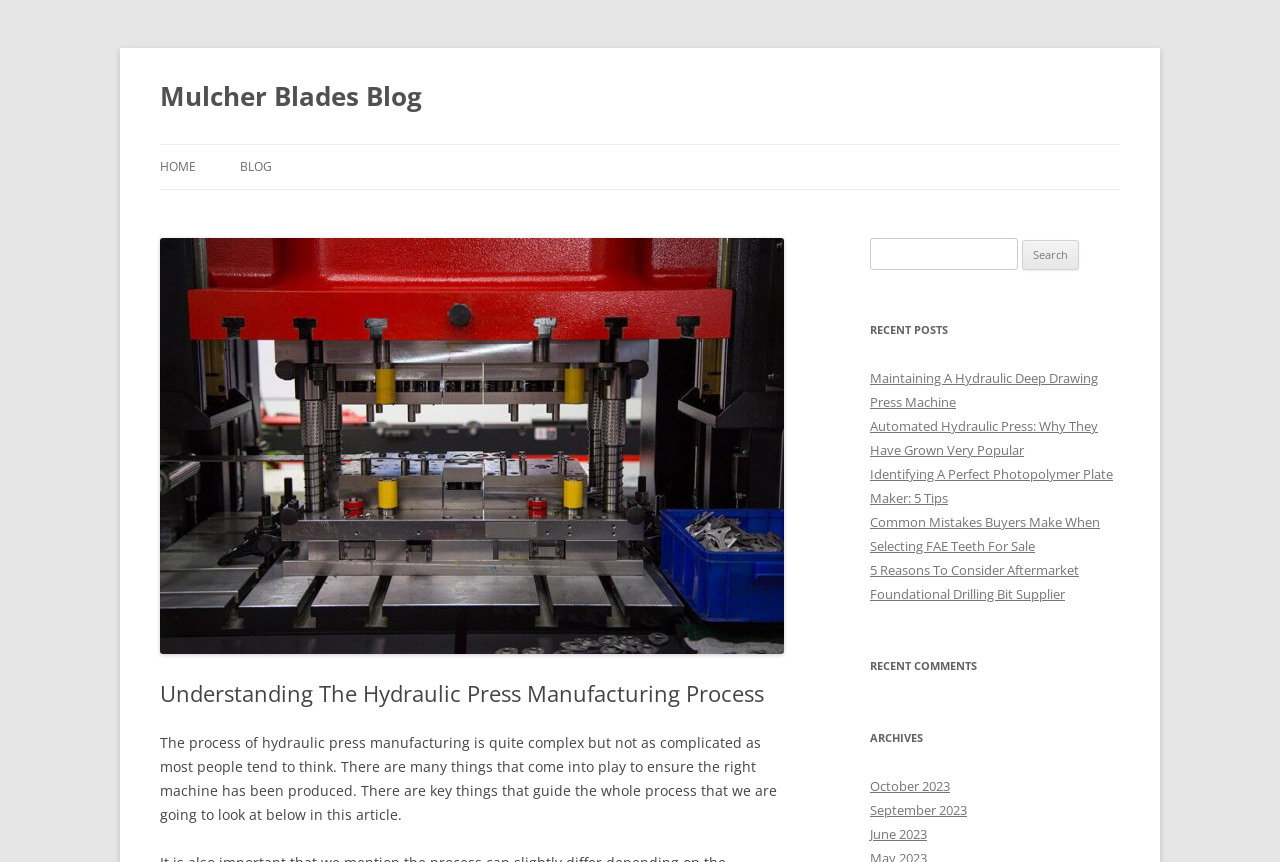Locate and extract the text of the main heading on the webpage.

Mulcher Blades Blog